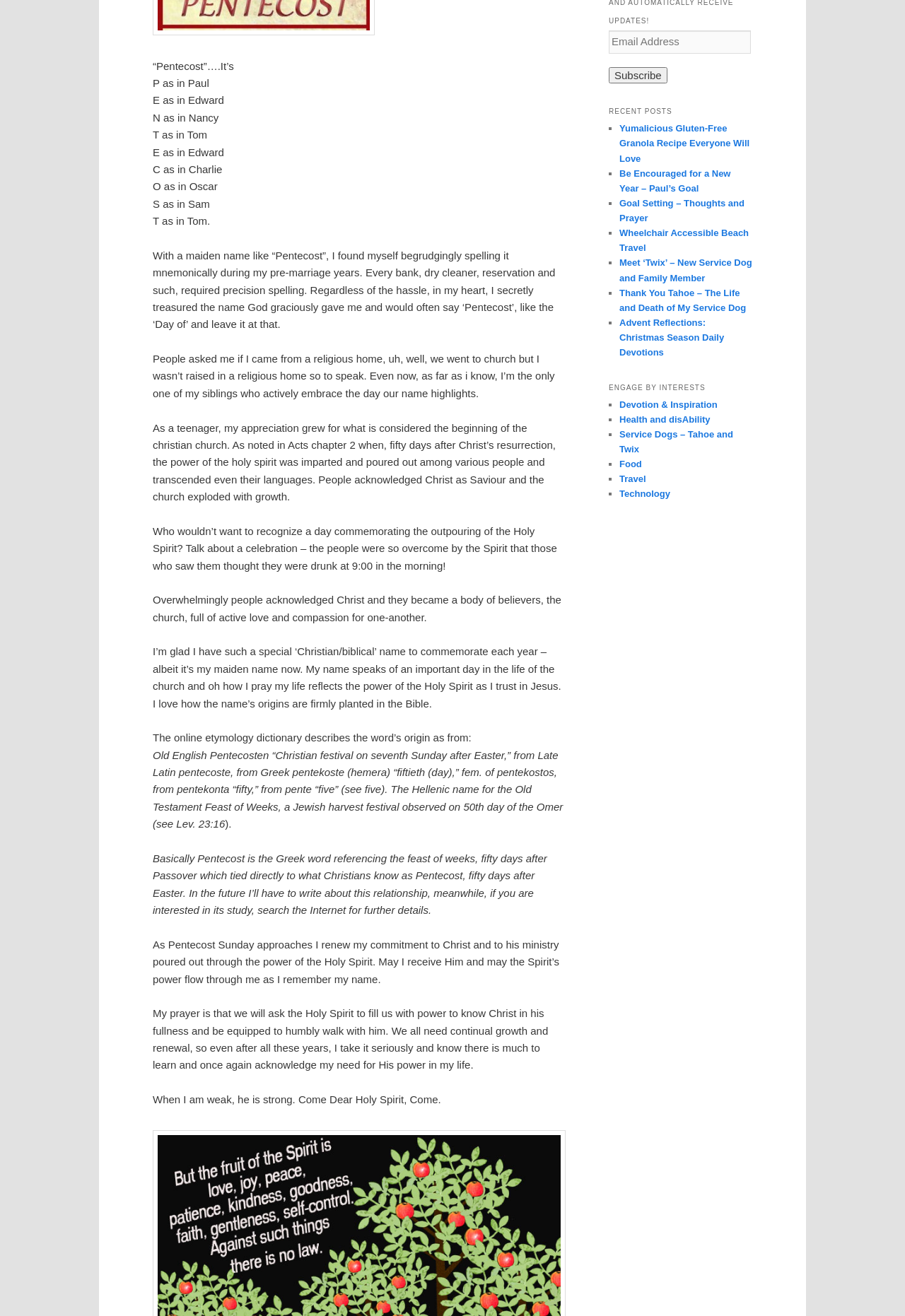From the element description Health and disAbility, predict the bounding box coordinates of the UI element. The coordinates must be specified in the format (top-left x, top-left y, bottom-right x, bottom-right y) and should be within the 0 to 1 range.

[0.684, 0.315, 0.785, 0.323]